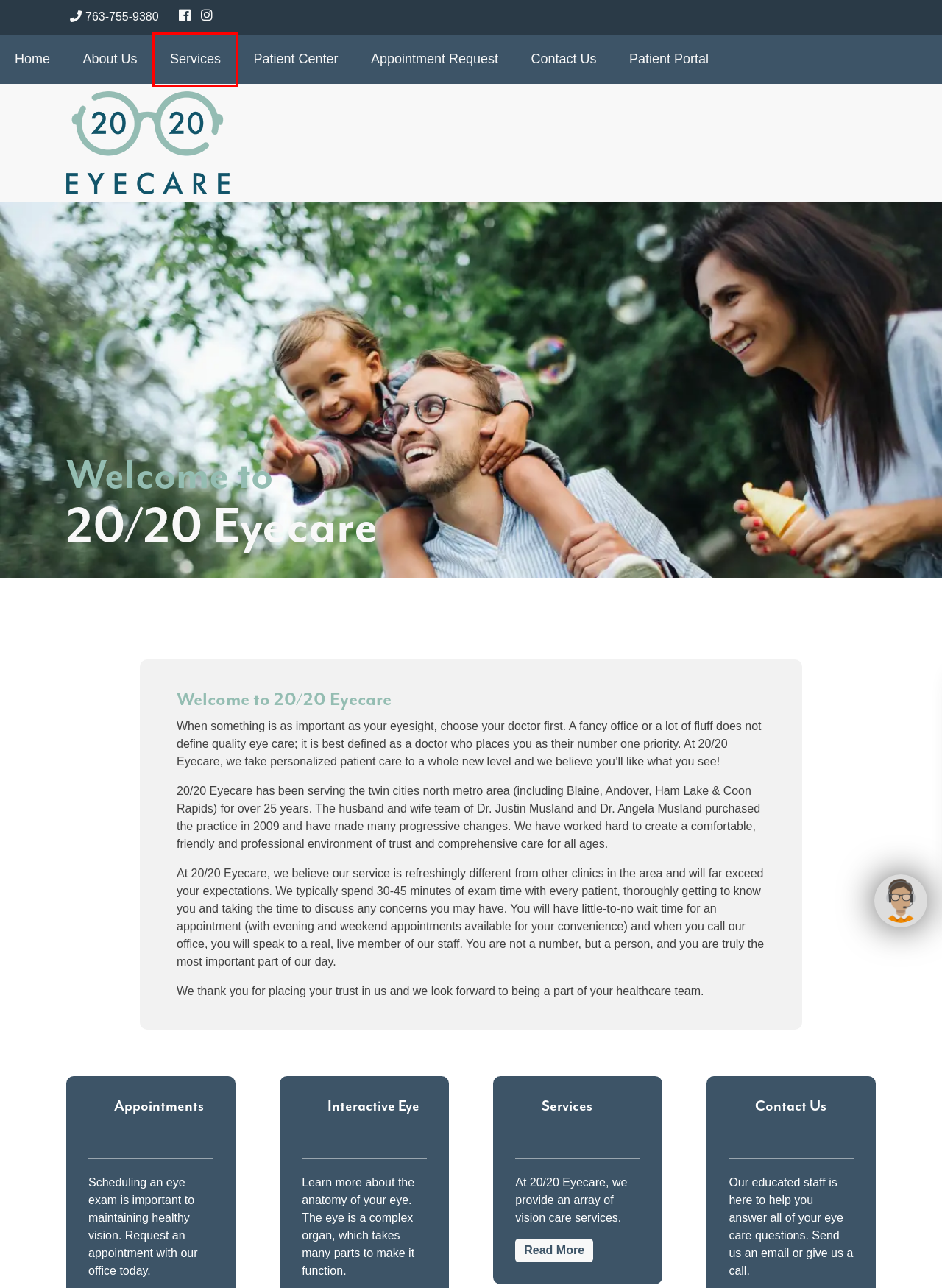Analyze the screenshot of a webpage that features a red rectangle bounding box. Pick the webpage description that best matches the new webpage you would see after clicking on the element within the red bounding box. Here are the candidates:
A. Contact Us - 20/20 Eyecare
B. Interactive Eye - 20/20 Eyecare
C. Appointment Request - 20/20 Eyecare - Request an Appointment
D. Patient Intro
E. No Glare Lenses - 20/20 Eyecare
F. CRT/Myopia Management - 20/20 Eyecare
G. About Us - 20/20 Eyecare - Our Practice and Doctors
H. Services - 20/20 Eyecare - Eye Care Services

H